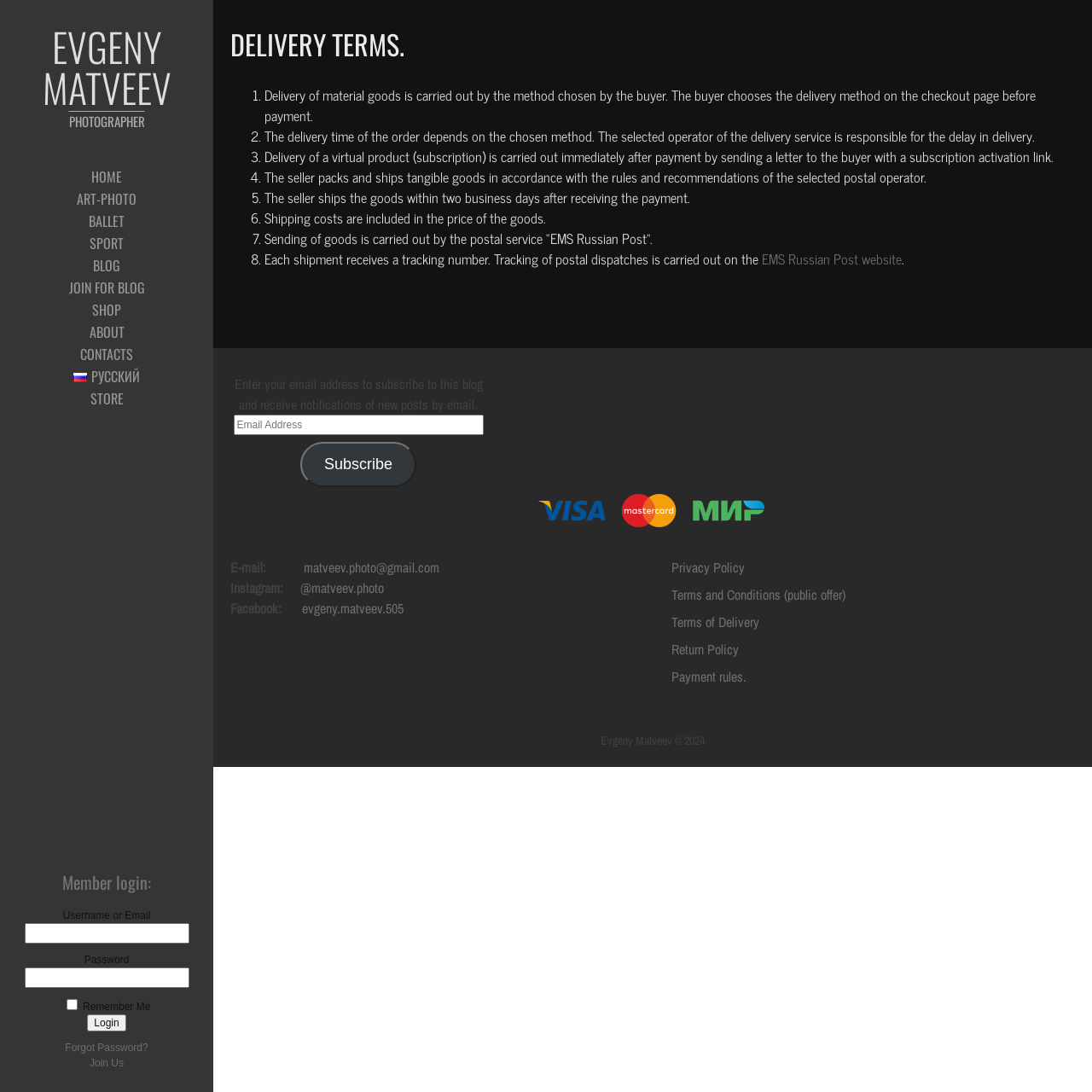Locate the bounding box coordinates of the segment that needs to be clicked to meet this instruction: "Click the 'CONTACTS' link".

[0.0, 0.314, 0.195, 0.334]